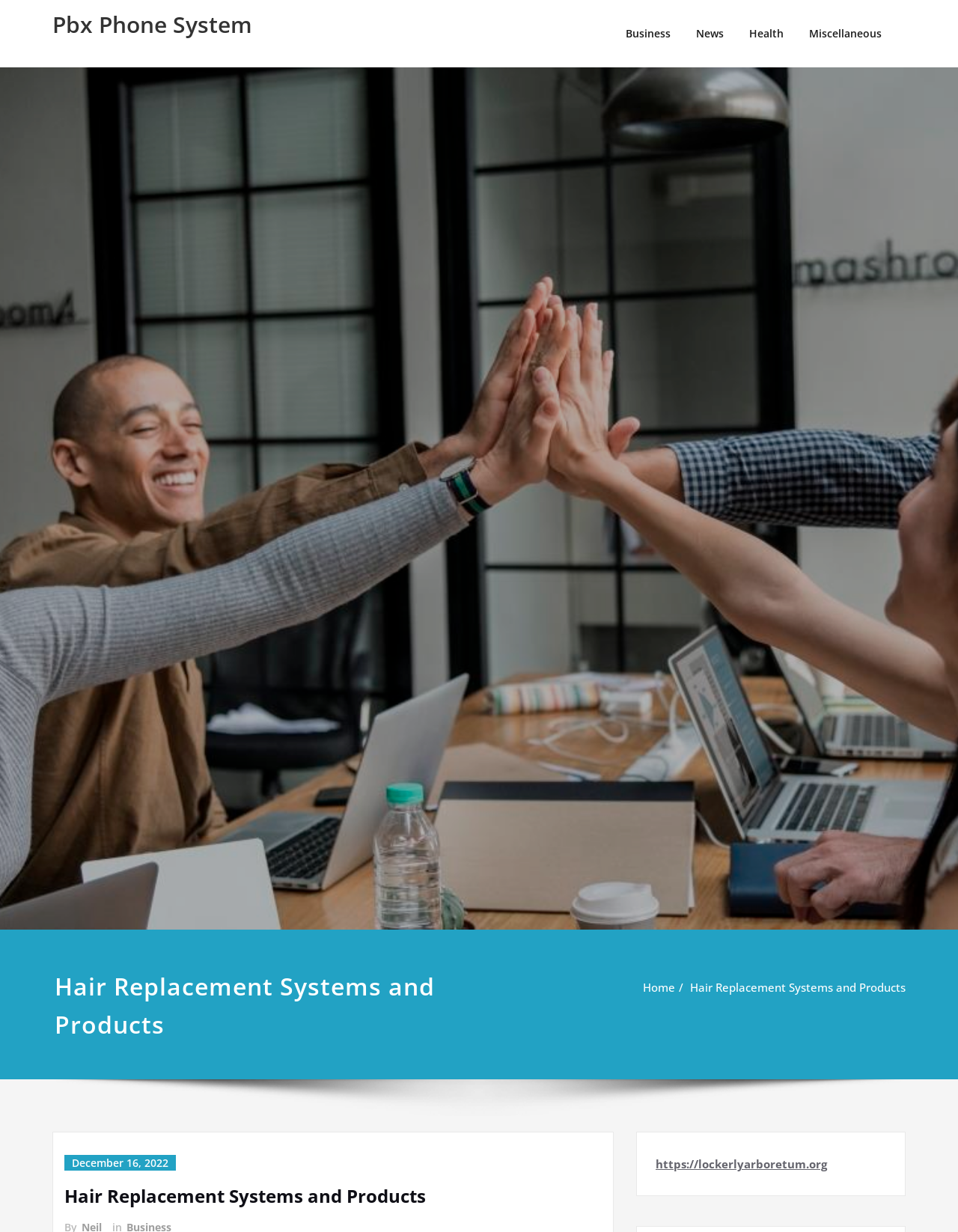Please find the top heading of the webpage and generate its text.

Pbx Phone System